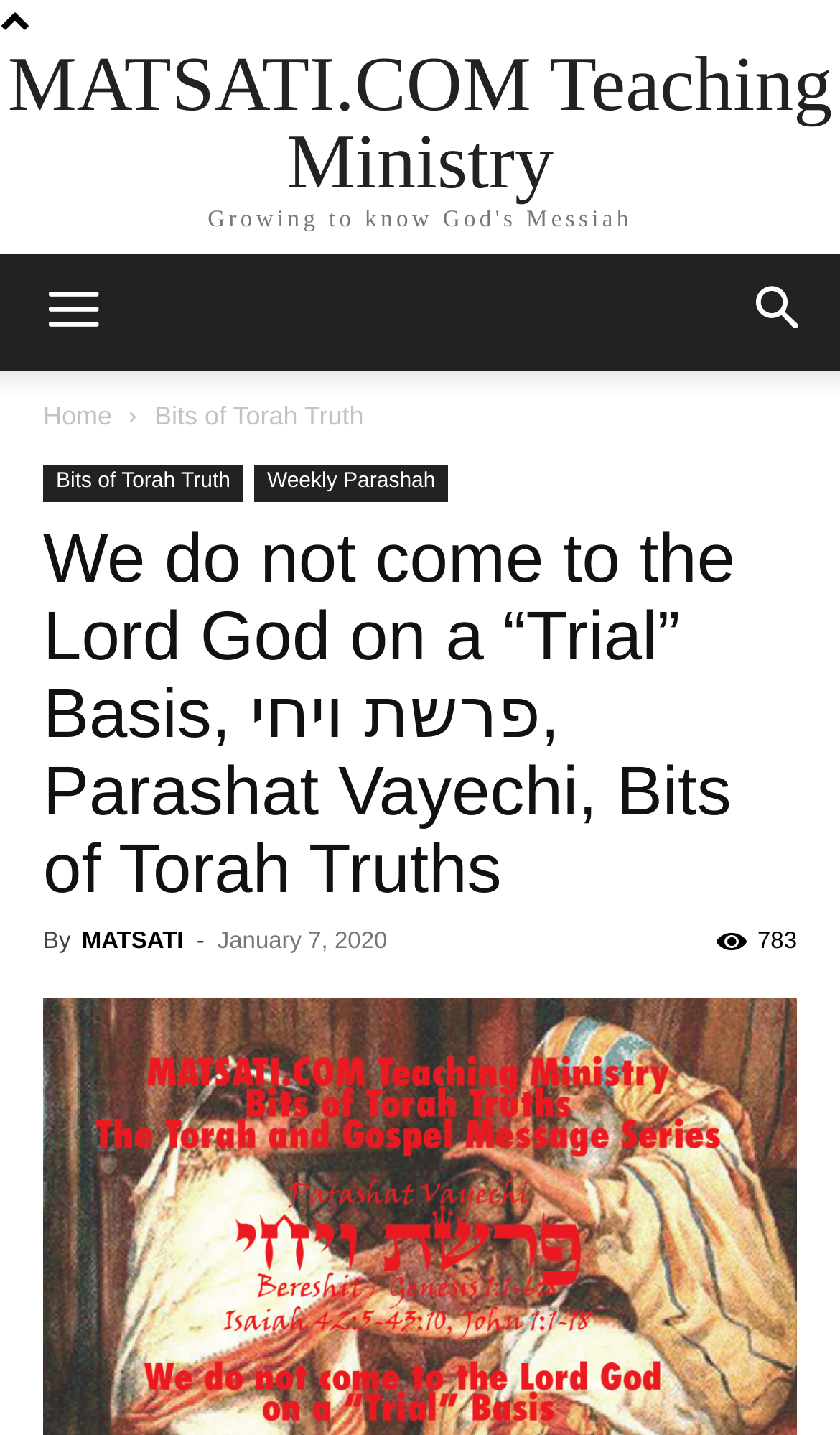Extract the bounding box coordinates for the UI element described as: "Bits of Torah Truth".

[0.051, 0.324, 0.29, 0.35]